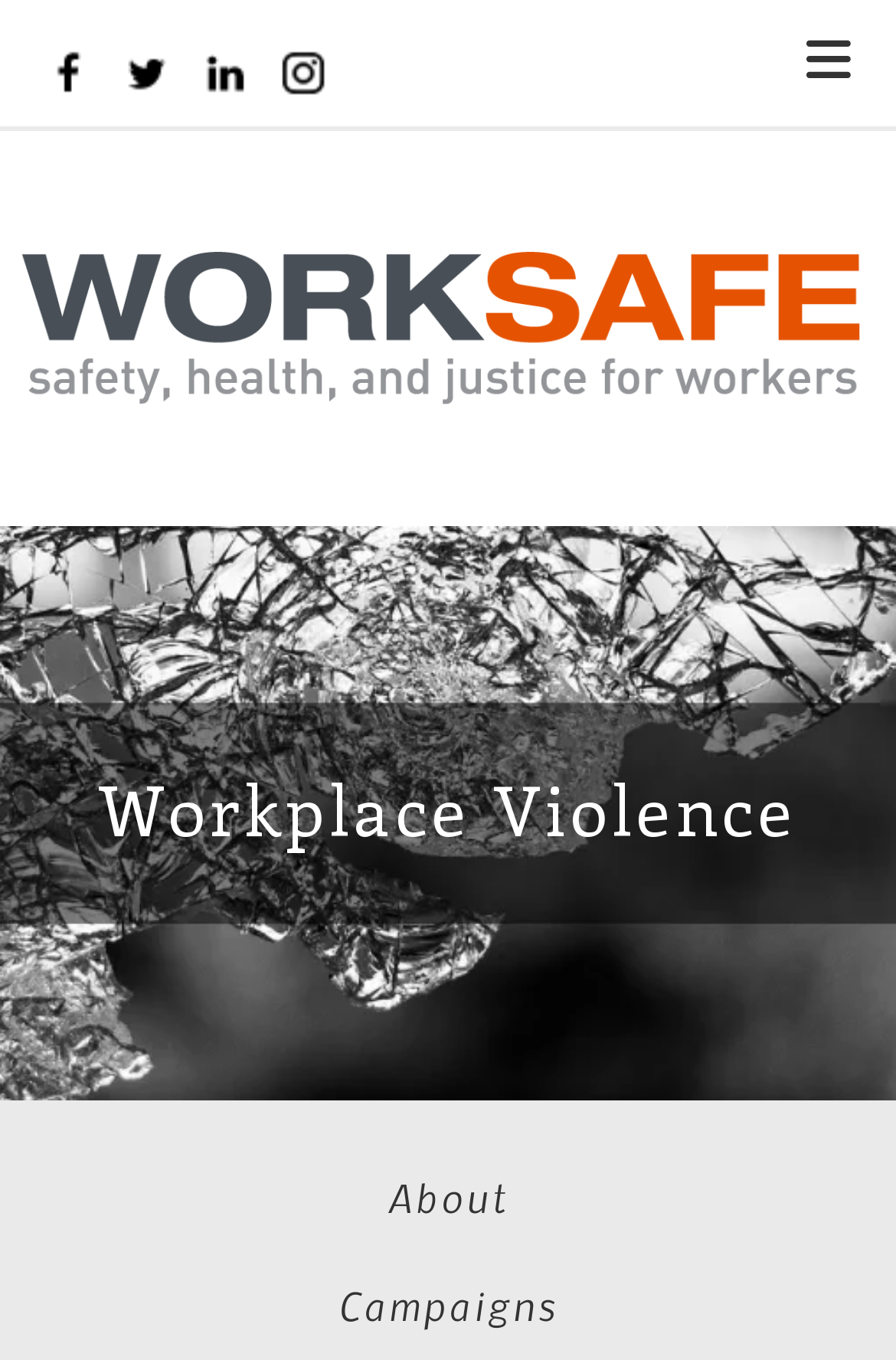Please determine the bounding box coordinates of the area that needs to be clicked to complete this task: 'Learn about Workplace Violence'. The coordinates must be four float numbers between 0 and 1, formatted as [left, top, right, bottom].

[0.11, 0.554, 0.89, 0.635]